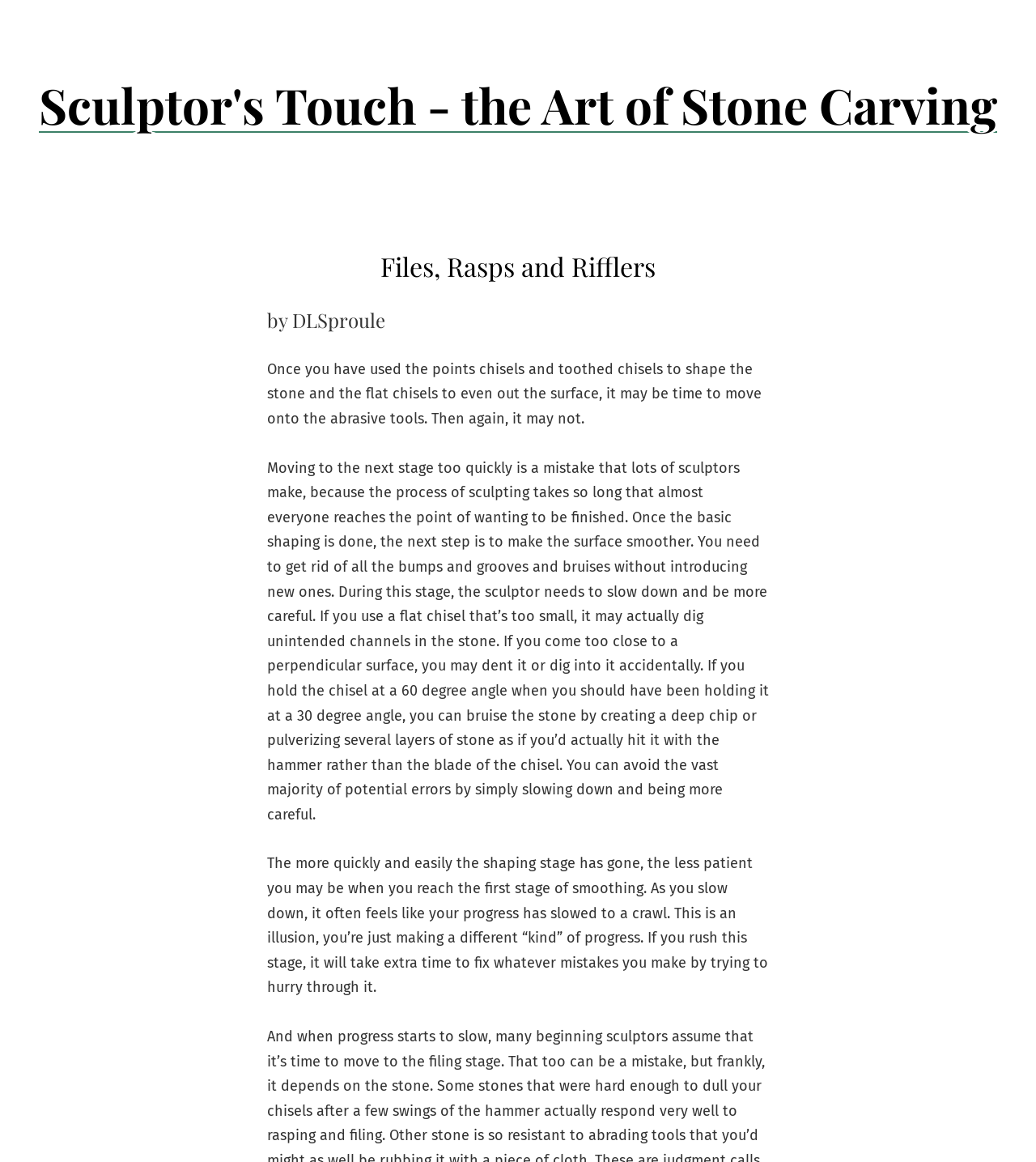Identify the main heading of the webpage and provide its text content.

Files, Rasps and Rifflers